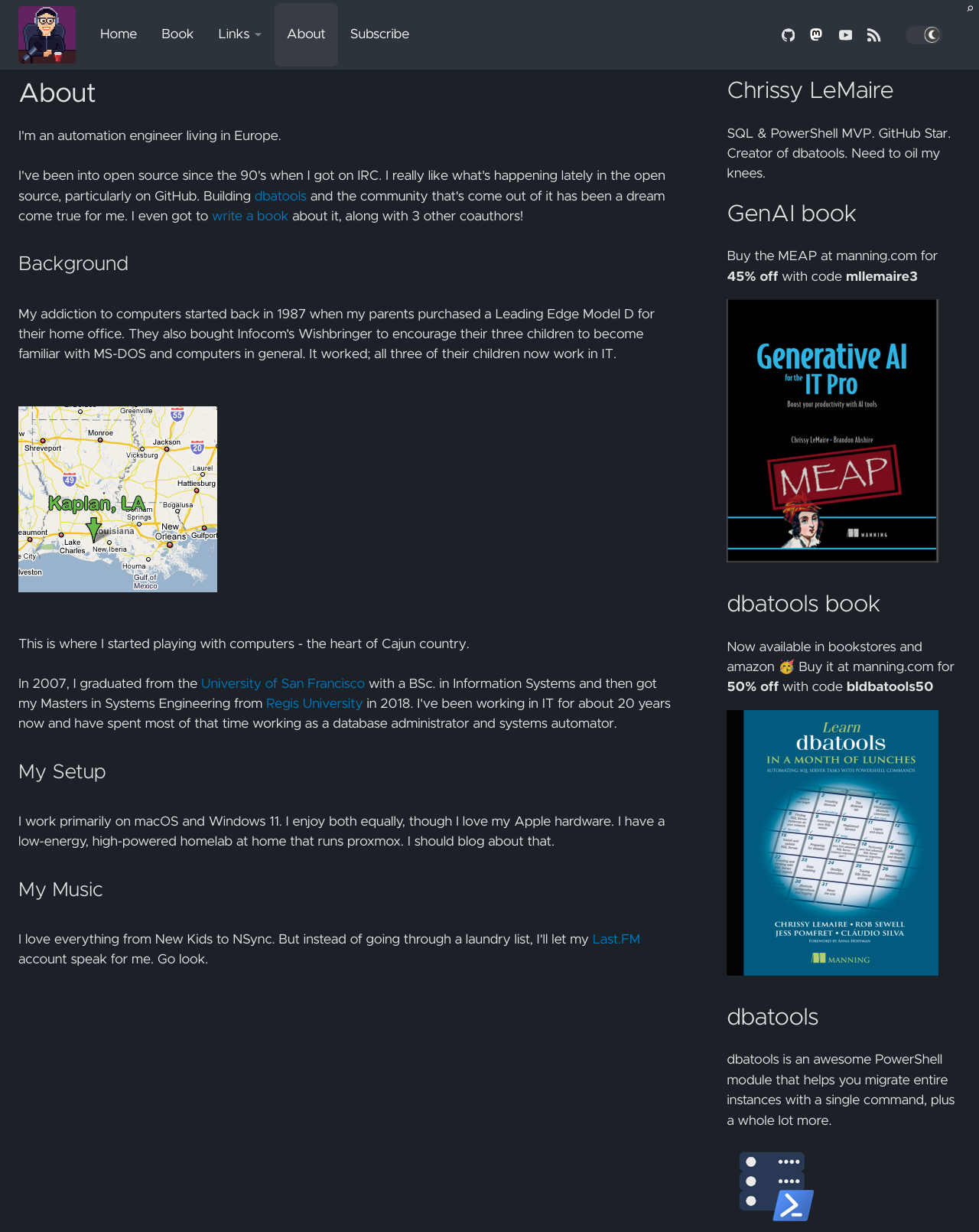Please find the bounding box coordinates of the clickable region needed to complete the following instruction: "read about background". The bounding box coordinates must consist of four float numbers between 0 and 1, i.e., [left, top, right, bottom].

[0.019, 0.201, 0.692, 0.23]